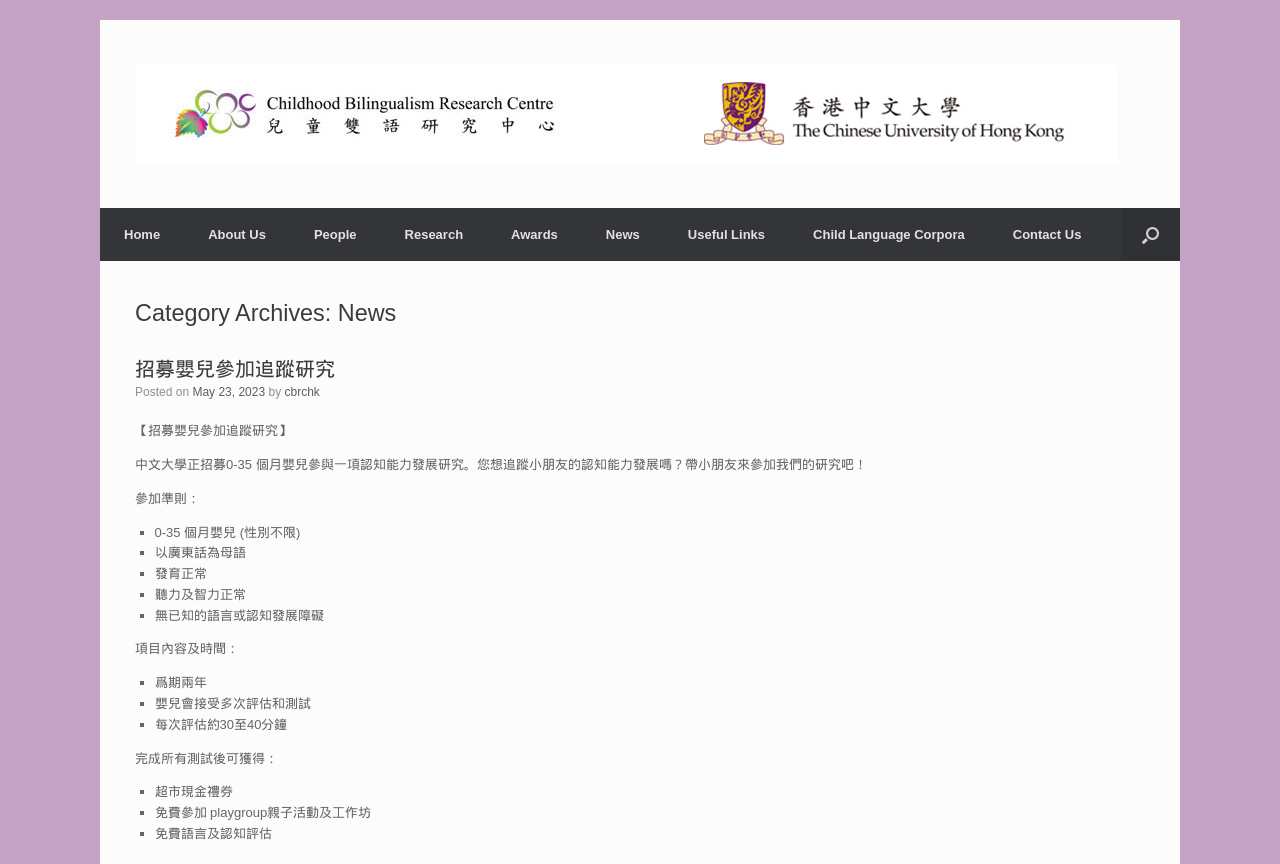Ascertain the bounding box coordinates for the UI element detailed here: "Useful Links". The coordinates should be provided as [left, top, right, bottom] with each value being a float between 0 and 1.

[0.519, 0.241, 0.616, 0.302]